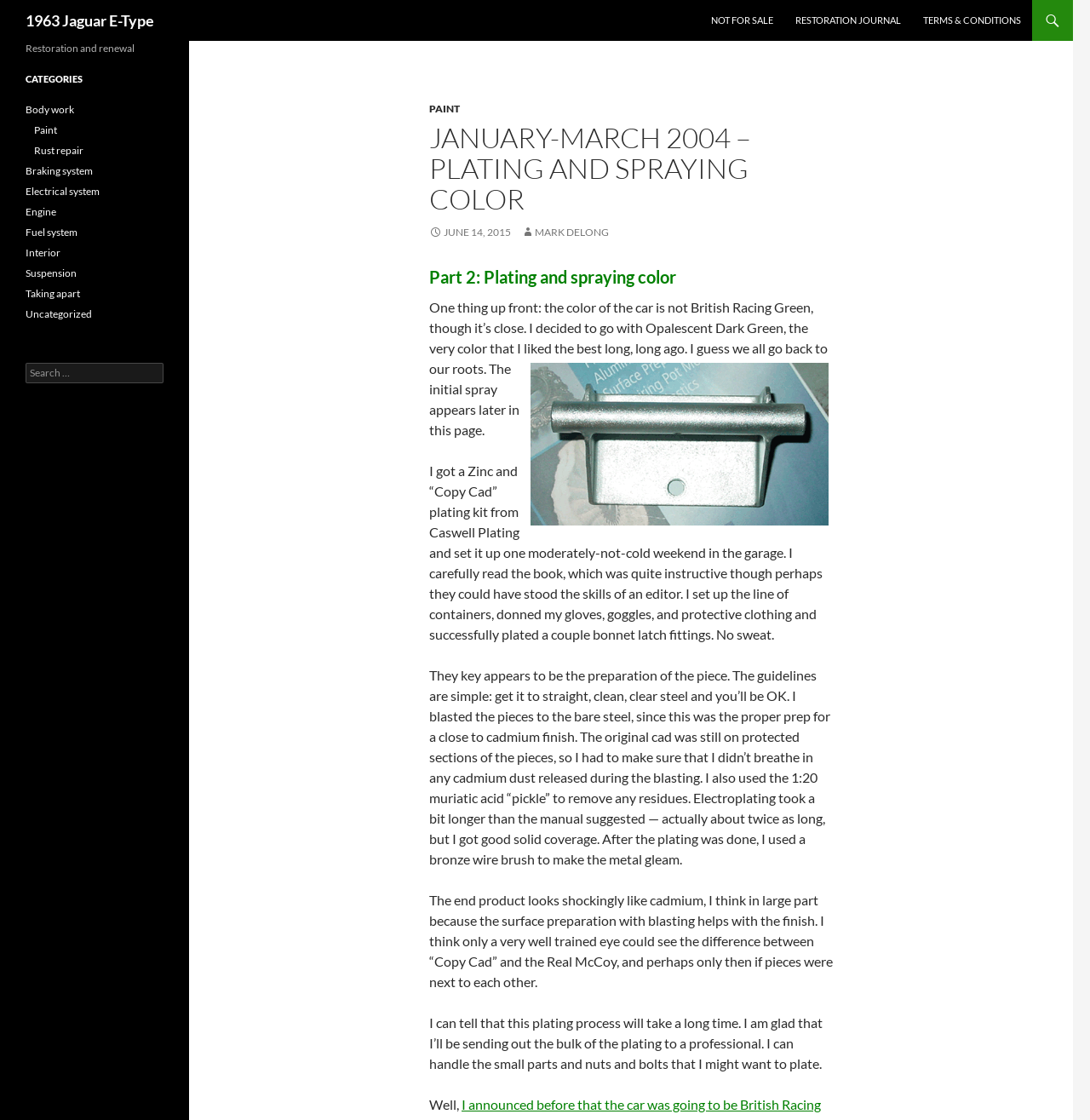What is the color of the car being restored?
Offer a detailed and exhaustive answer to the question.

The answer can be found in the text 'One thing up front: the color of the car is not British Racing Green, though it’s close. I decided to go with Opalescent Dark Green, the very color that I liked the best long, long ago.' which indicates that the car being restored is painted in Opalescent Dark Green.